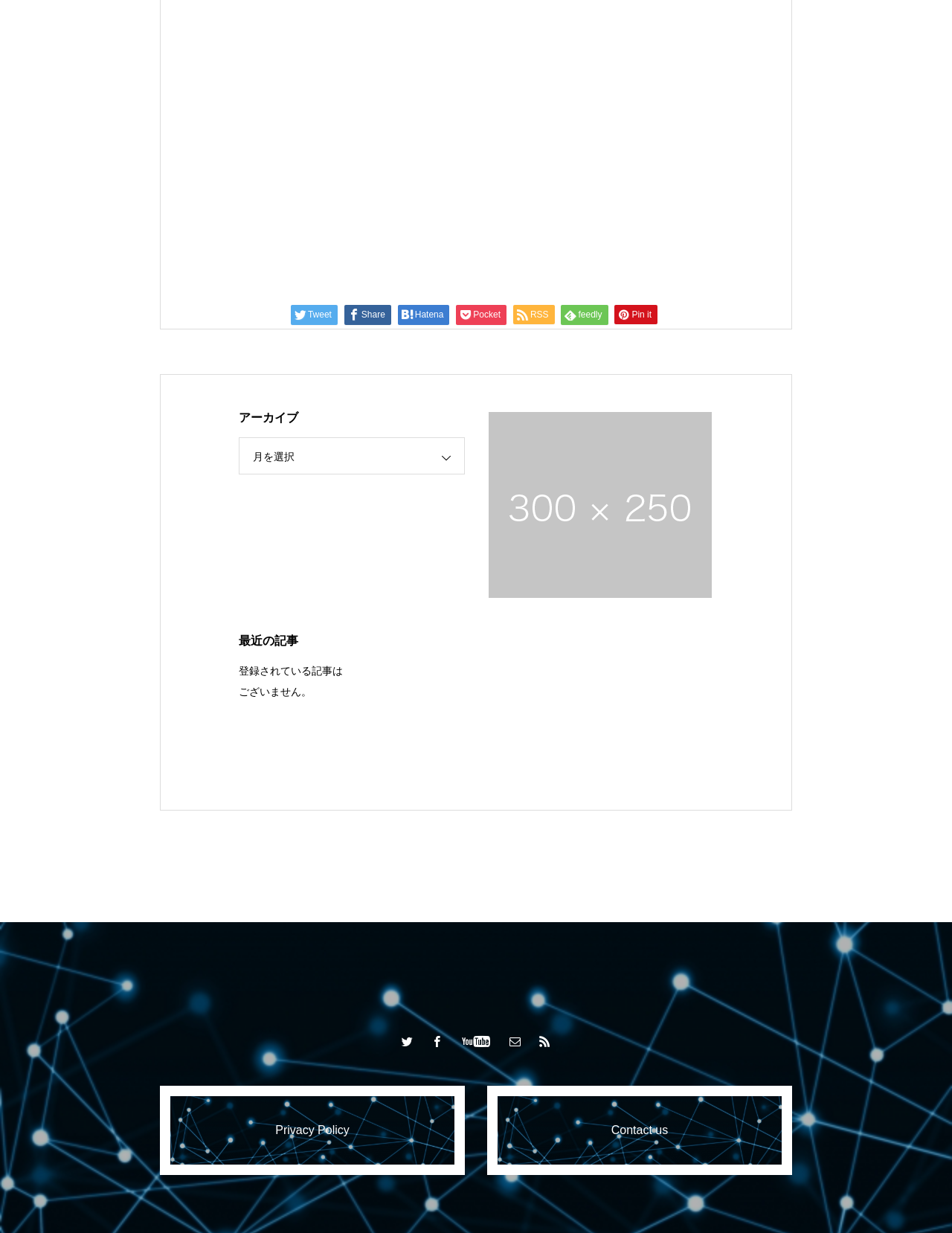Please provide a short answer using a single word or phrase for the question:
What is the purpose of the links at the top?

Sharing and subscribing